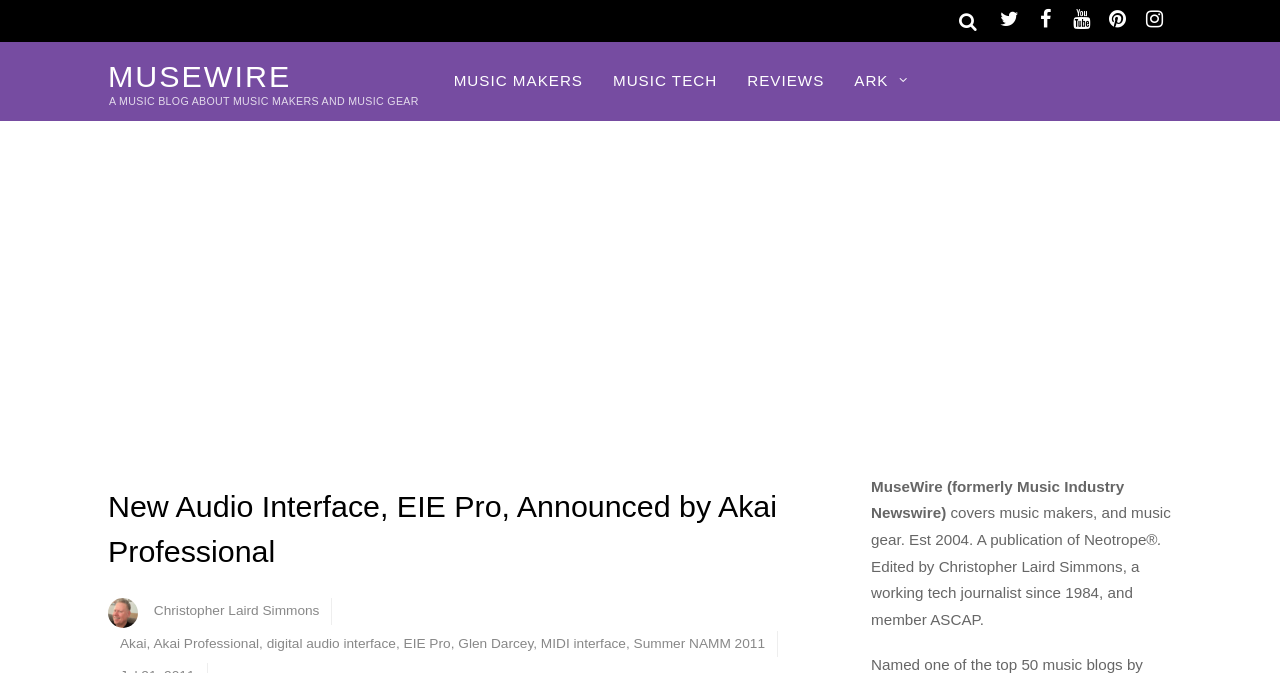Determine the bounding box for the described HTML element: "Akai Professional". Ensure the coordinates are four float numbers between 0 and 1 in the format [left, top, right, bottom].

[0.12, 0.944, 0.202, 0.967]